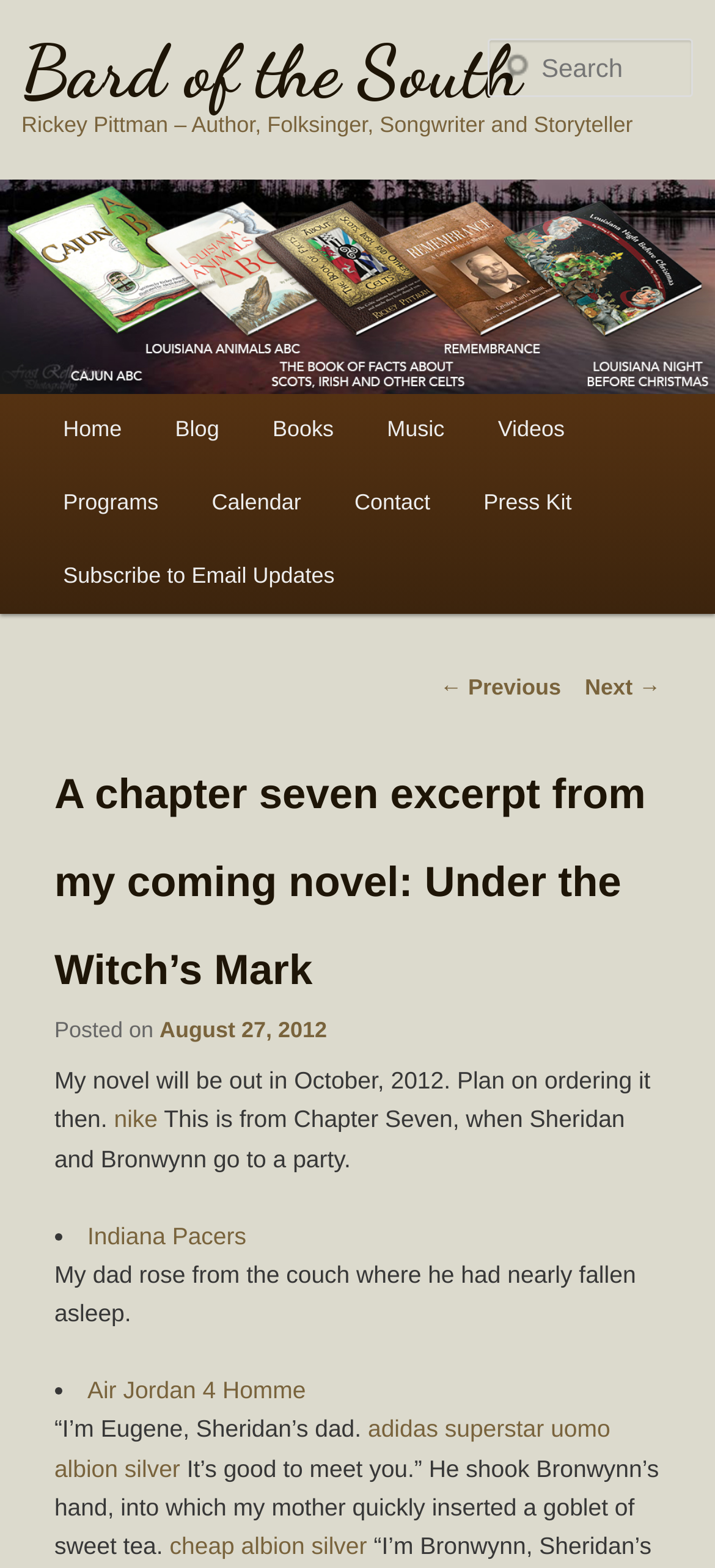What is the event where Sheridan and Bronwynn go?
Can you provide a detailed and comprehensive answer to the question?

I determined the answer by reading the static text element with the text 'This is from Chapter Seven, when Sheridan and Bronwynn go to a party.' which indicates that the event is a party.